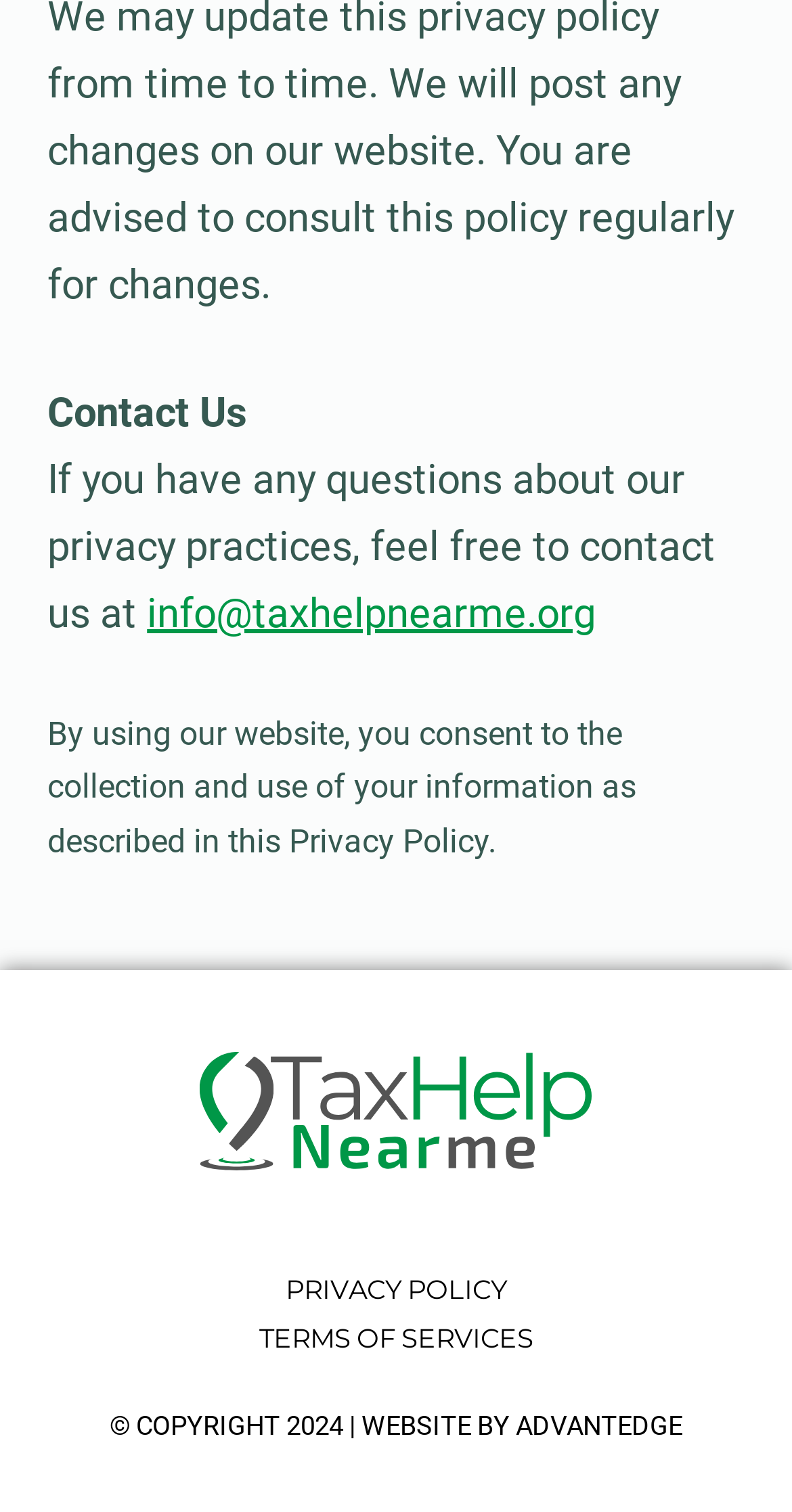Refer to the image and offer a detailed explanation in response to the question: What is the email address to contact for privacy practices?

The email address can be found in the 'Contact Us' section, where it is mentioned that if you have any questions about our privacy practices, feel free to contact us at this email address.